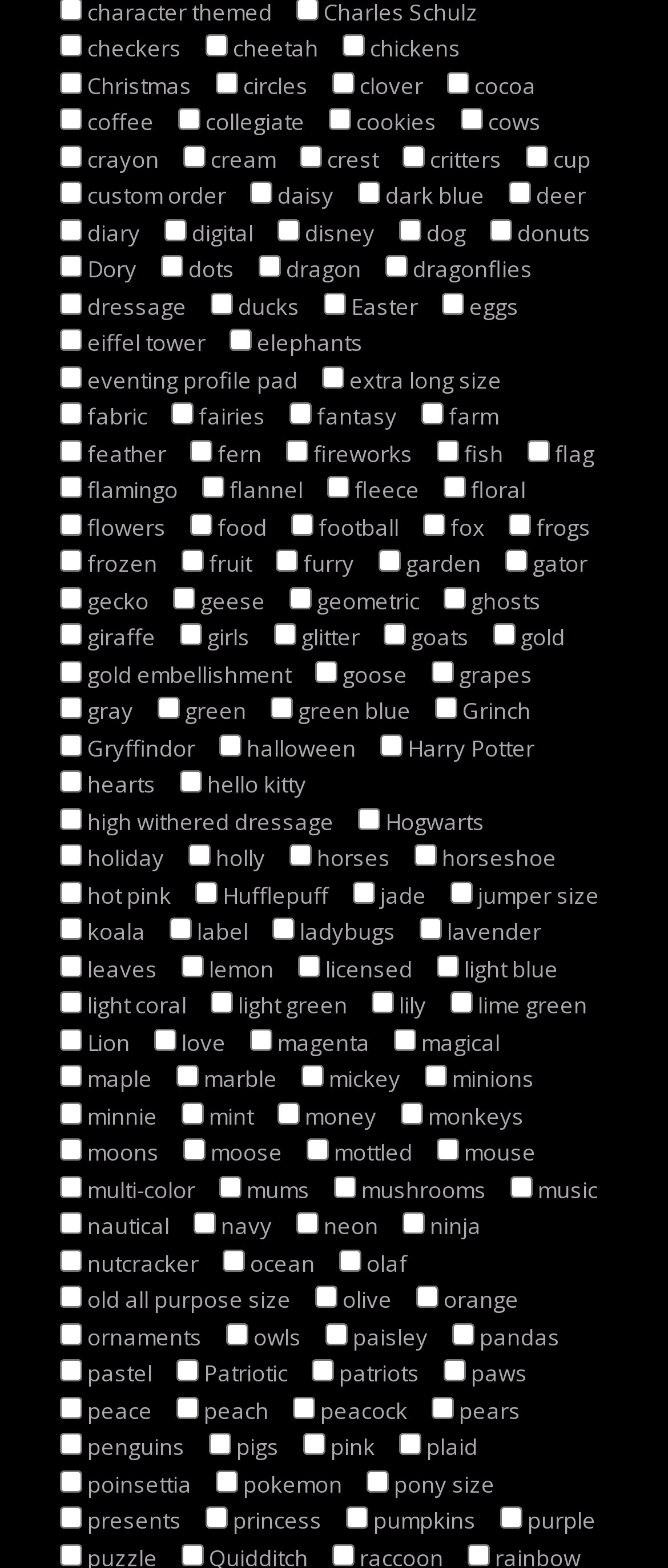Give a short answer to this question using one word or a phrase:
Are there any duplicate checkbox options?

No